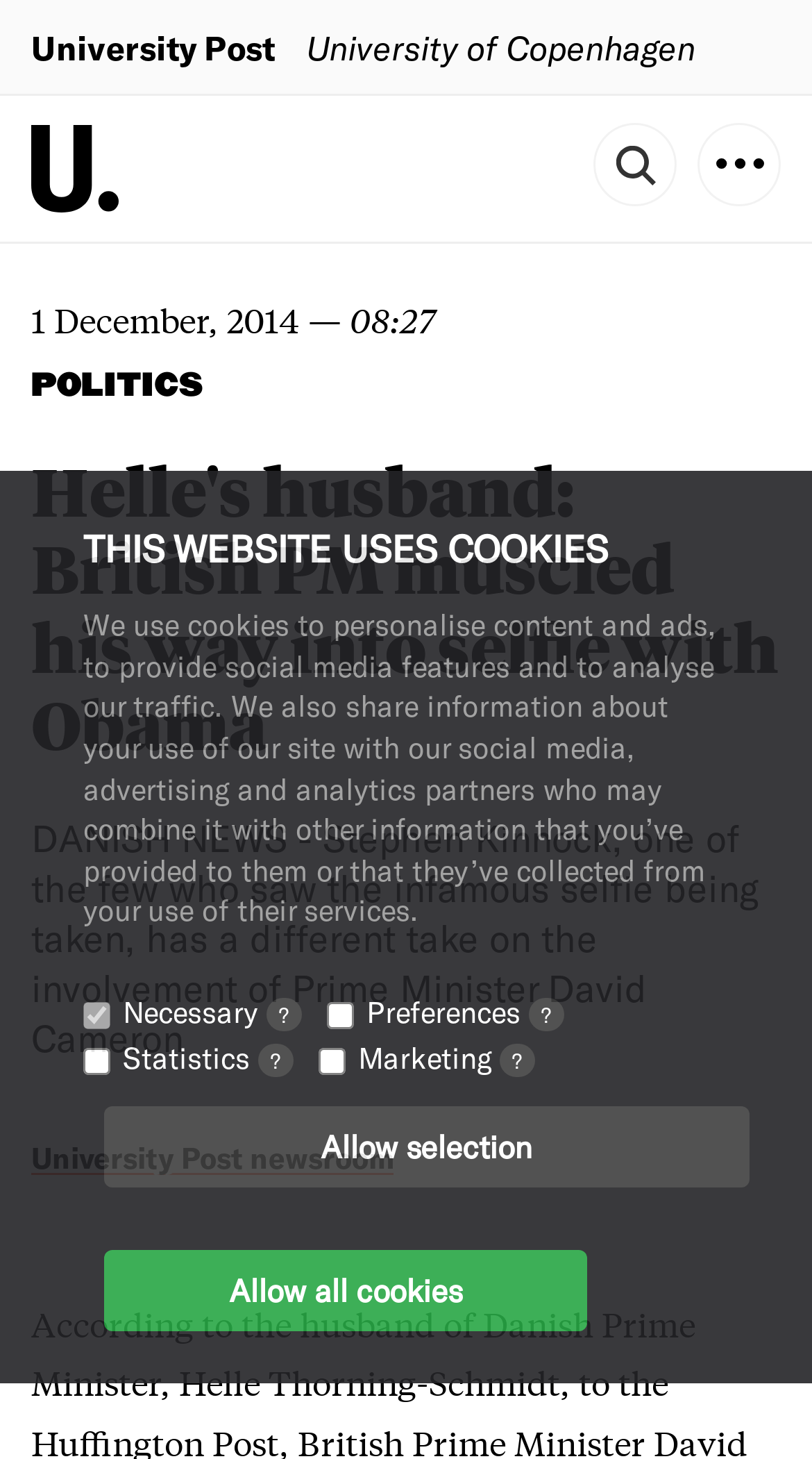What is the category of the article?
Please provide a single word or phrase based on the screenshot.

POLITICS